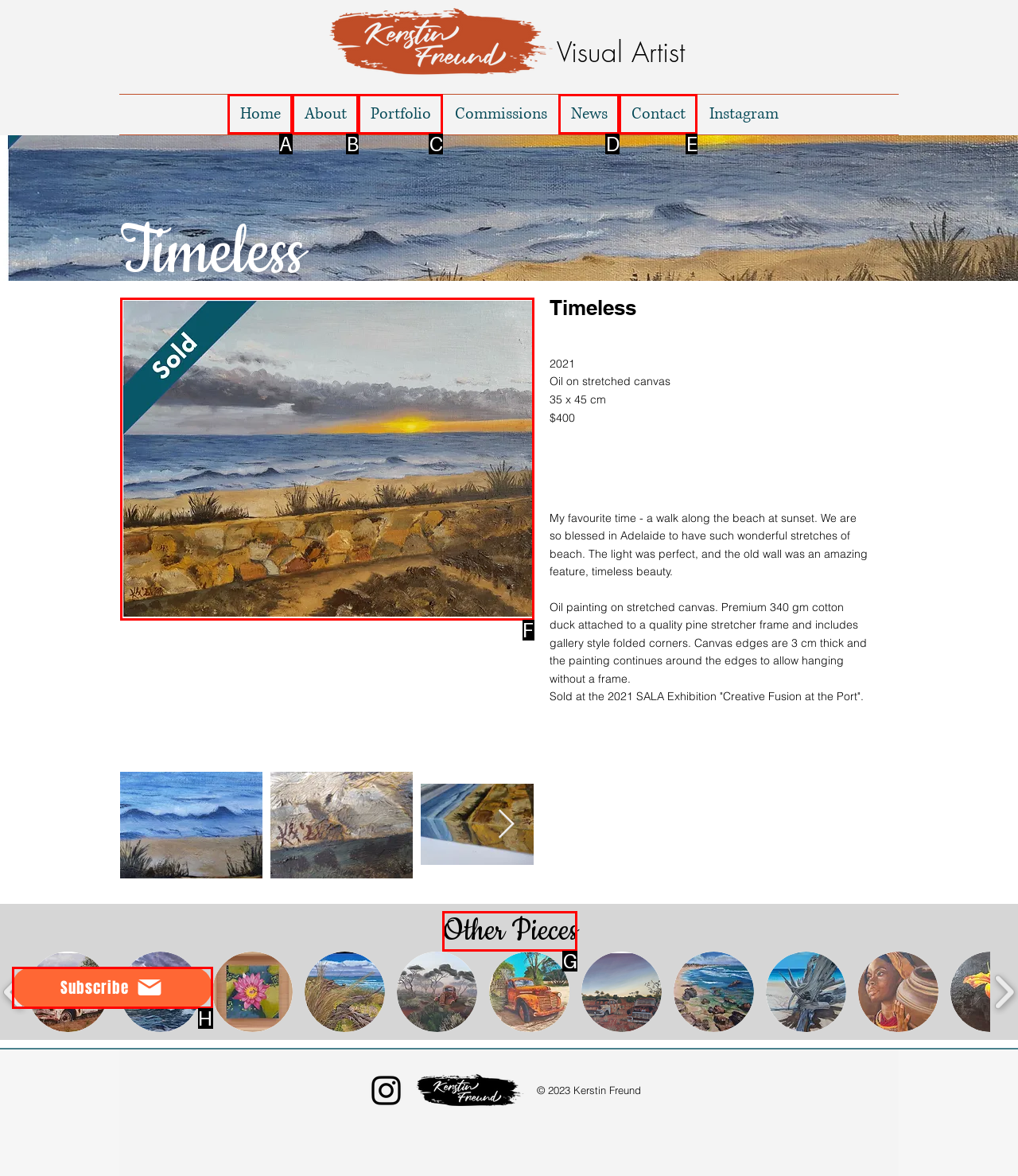Determine the letter of the UI element that you need to click to perform the task: Click the 'Home' link.
Provide your answer with the appropriate option's letter.

A